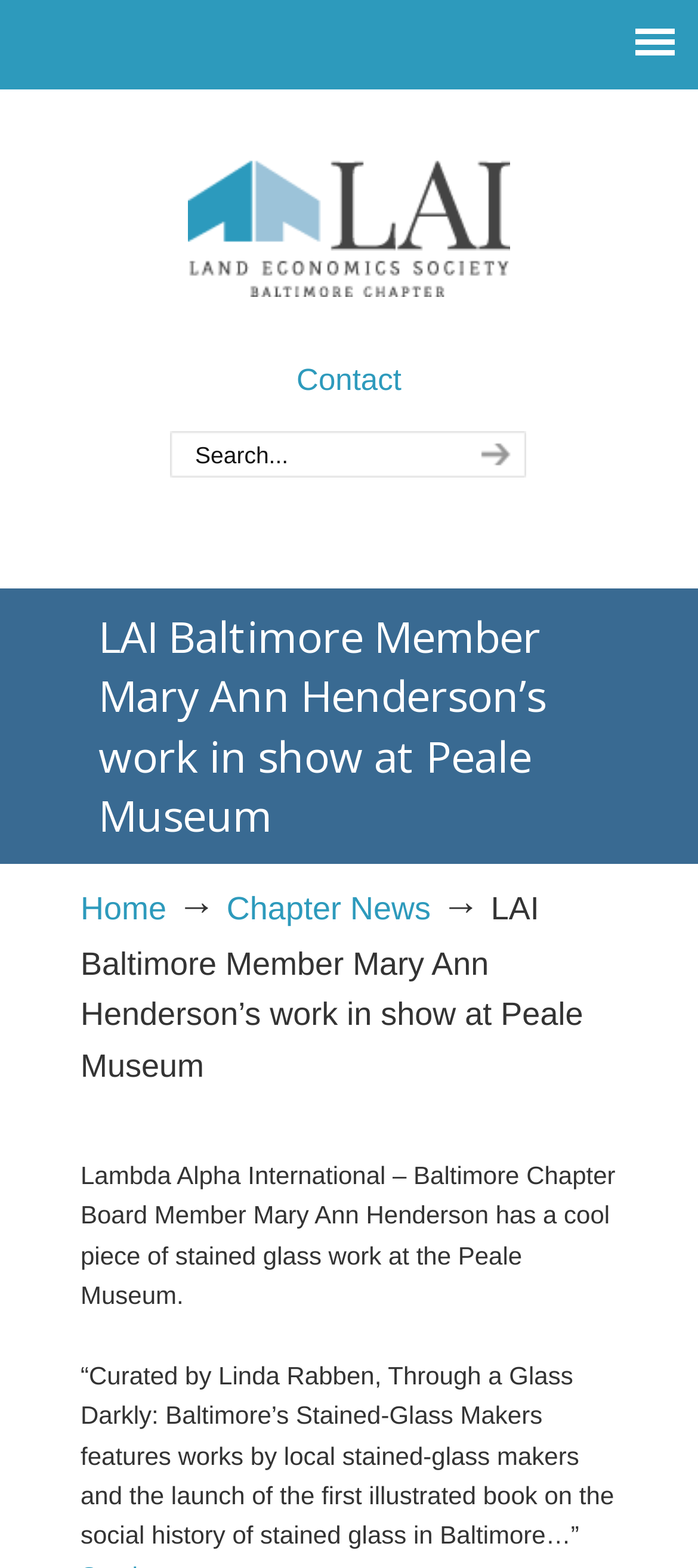Bounding box coordinates are specified in the format (top-left x, top-left y, bottom-right x, bottom-right y). All values are floating point numbers bounded between 0 and 1. Please provide the bounding box coordinate of the region this sentence describes: March 2023

None